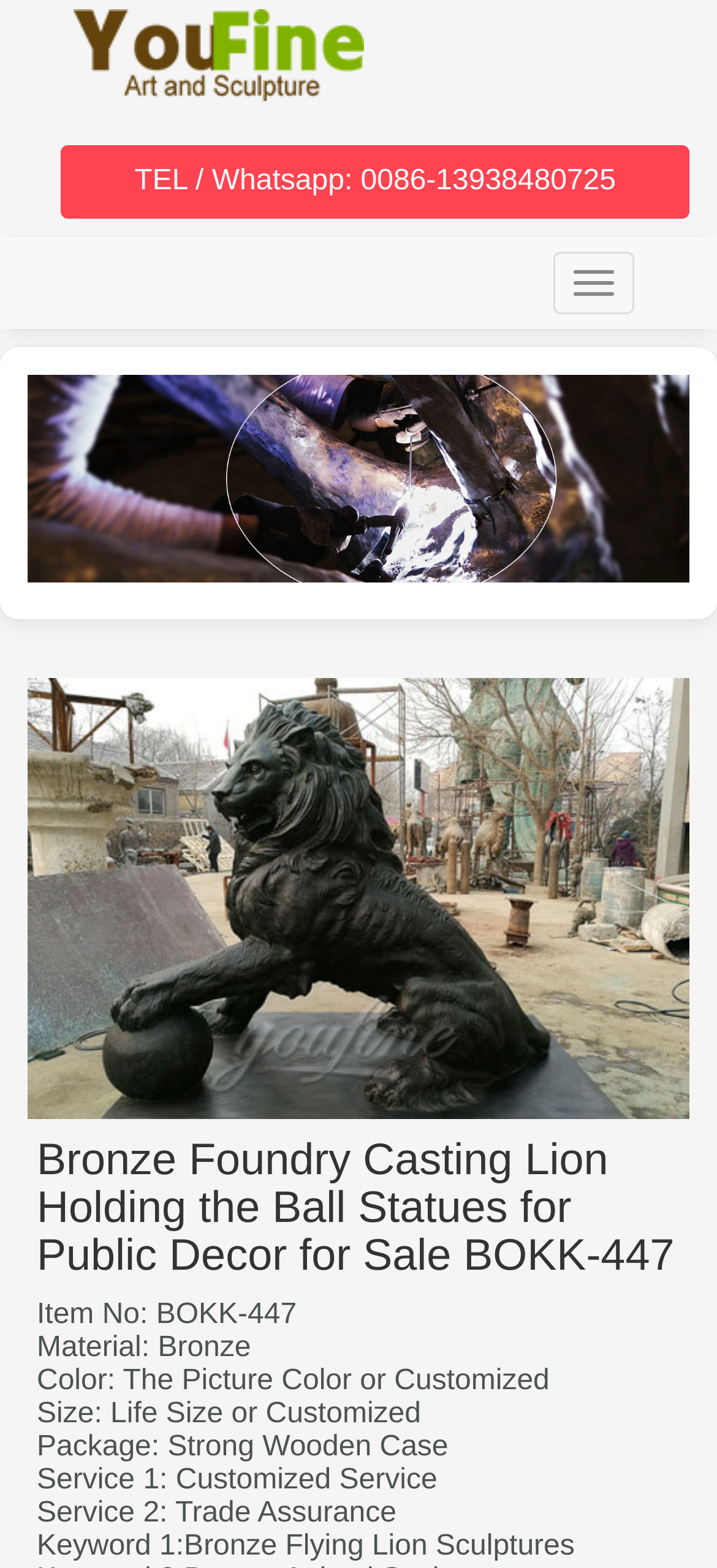Identify the primary heading of the webpage and provide its text.

Bronze Foundry Casting Lion Holding the Ball Statues for Public Decor for Sale BOKK-447